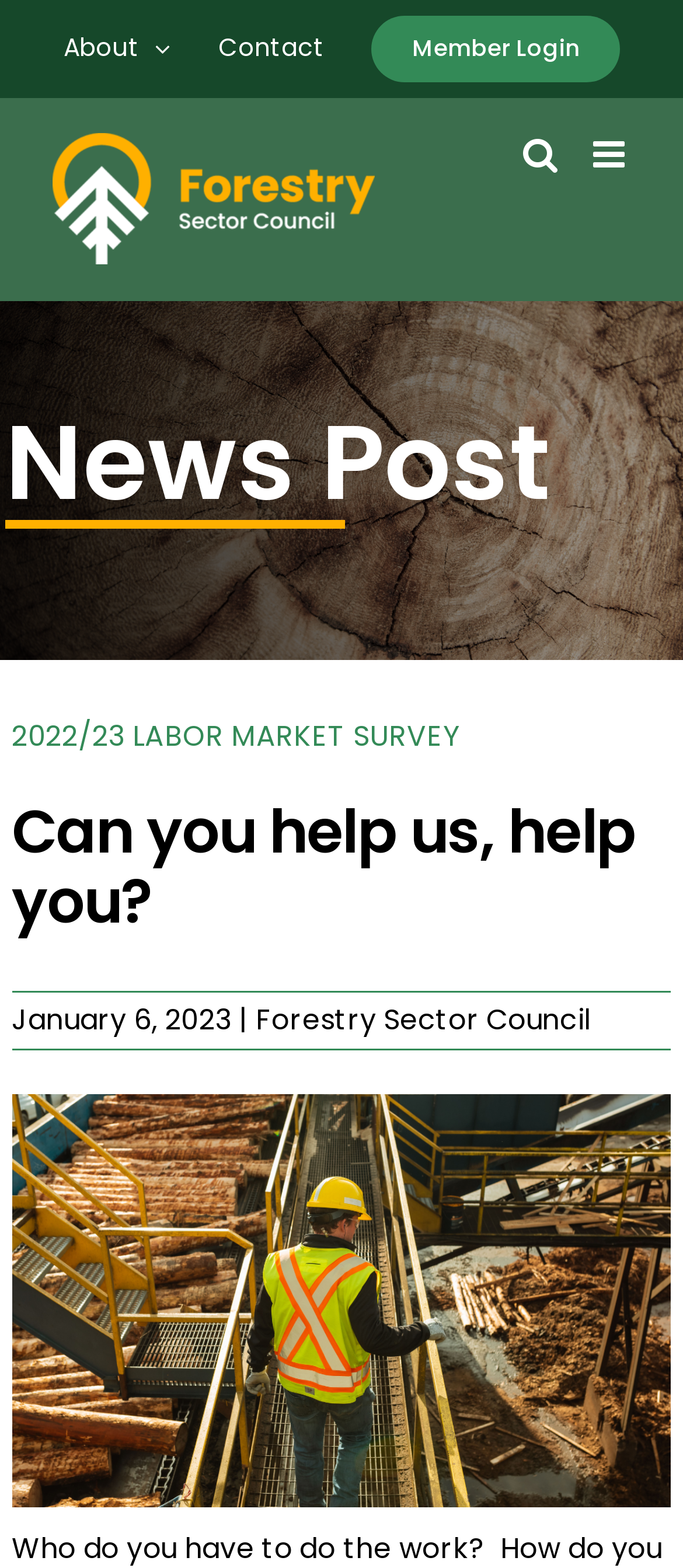Give a one-word or one-phrase response to the question:
What is the title of the news post?

2022/23 LABOR MARKET SURVEY